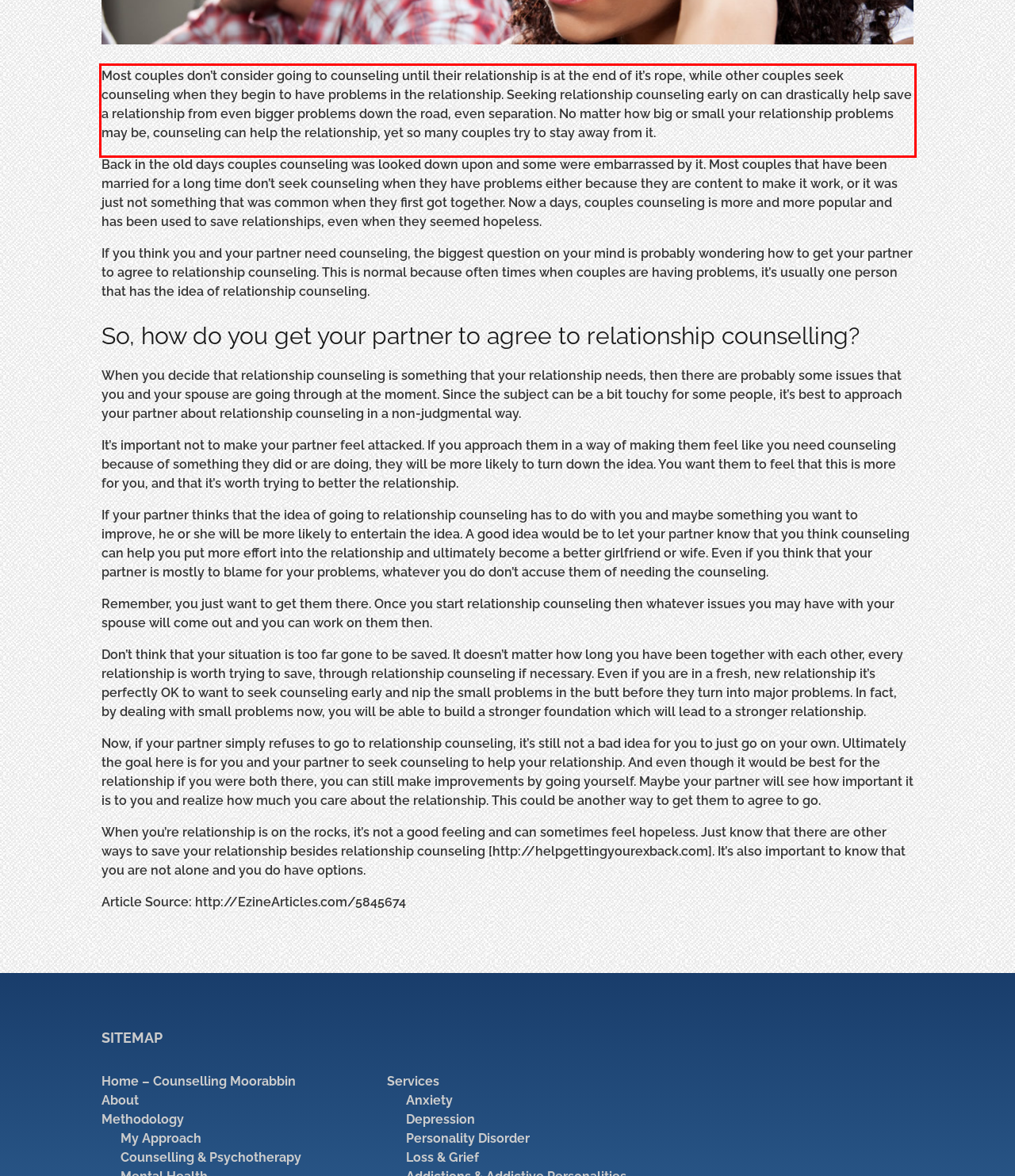You are presented with a screenshot containing a red rectangle. Extract the text found inside this red bounding box.

Most couples don’t consider going to counseling until their relationship is at the end of it’s rope, while other couples seek counseling when they begin to have problems in the relationship. Seeking relationship counseling early on can drastically help save a relationship from even bigger problems down the road, even separation. No matter how big or small your relationship problems may be, counseling can help the relationship, yet so many couples try to stay away from it.